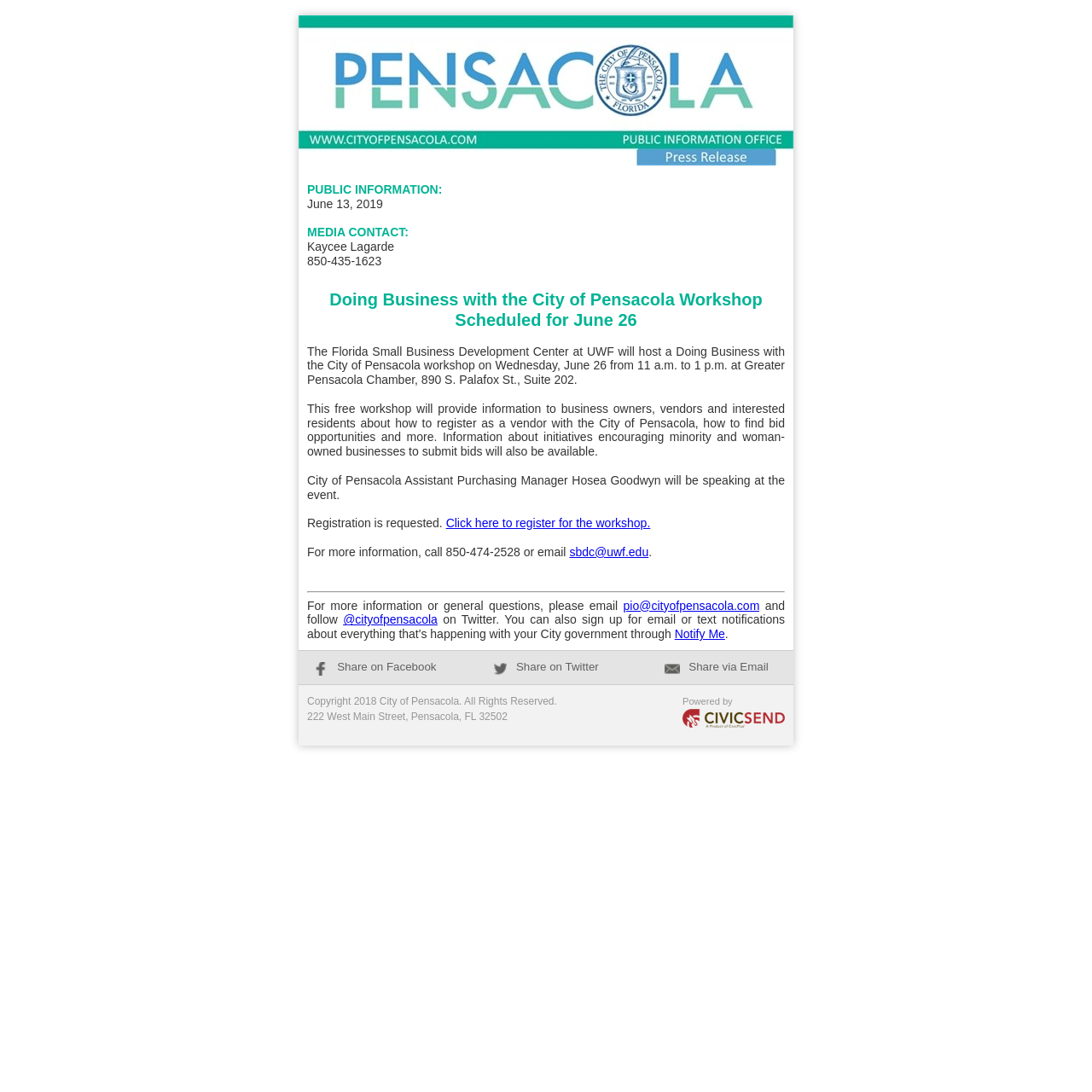Please identify the coordinates of the bounding box that should be clicked to fulfill this instruction: "Email pio@cityofpensacola.com".

[0.571, 0.548, 0.696, 0.561]